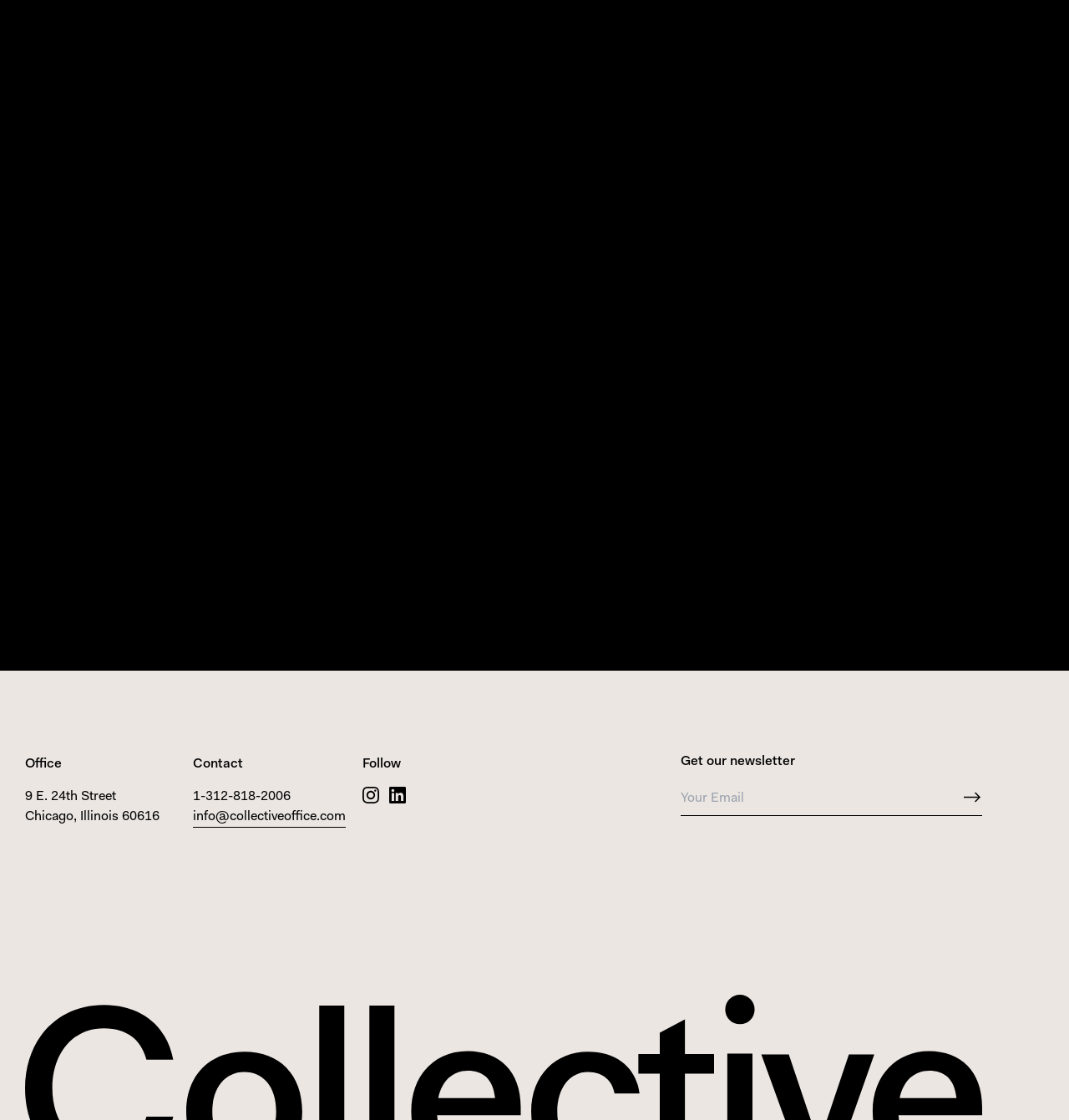Please determine the bounding box coordinates, formatted as (top-left x, top-left y, bottom-right x, bottom-right y), with all values as floating point numbers between 0 and 1. Identify the bounding box of the region described as: name="fields[email]" placeholder="Your Email"

[0.637, 0.699, 0.919, 0.728]